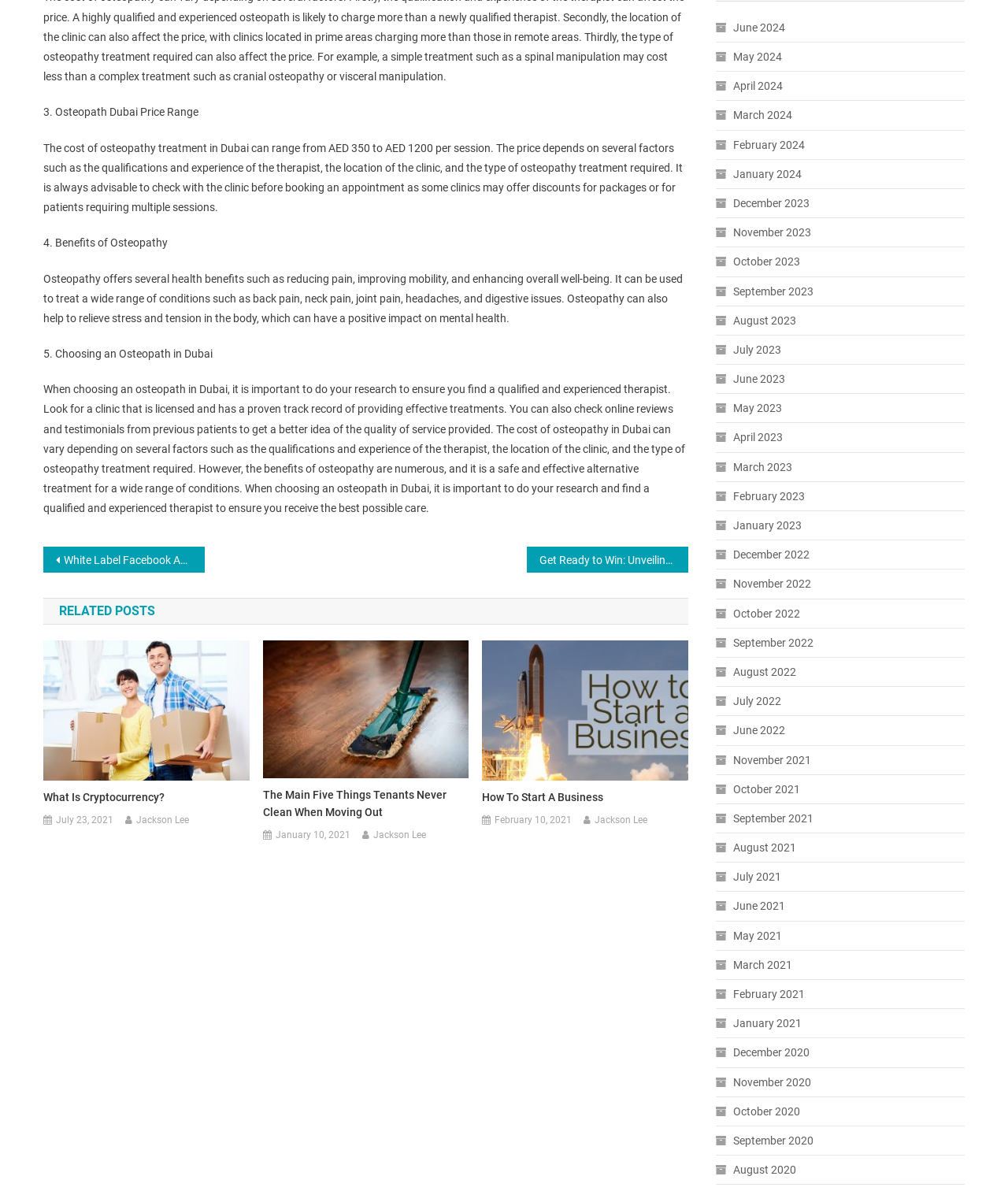Indicate the bounding box coordinates of the element that must be clicked to execute the instruction: "Click on 'White Label Facebook Ad Platforms: The Key to Building Strong Client Relationships'". The coordinates should be given as four float numbers between 0 and 1, i.e., [left, top, right, bottom].

[0.043, 0.459, 0.203, 0.481]